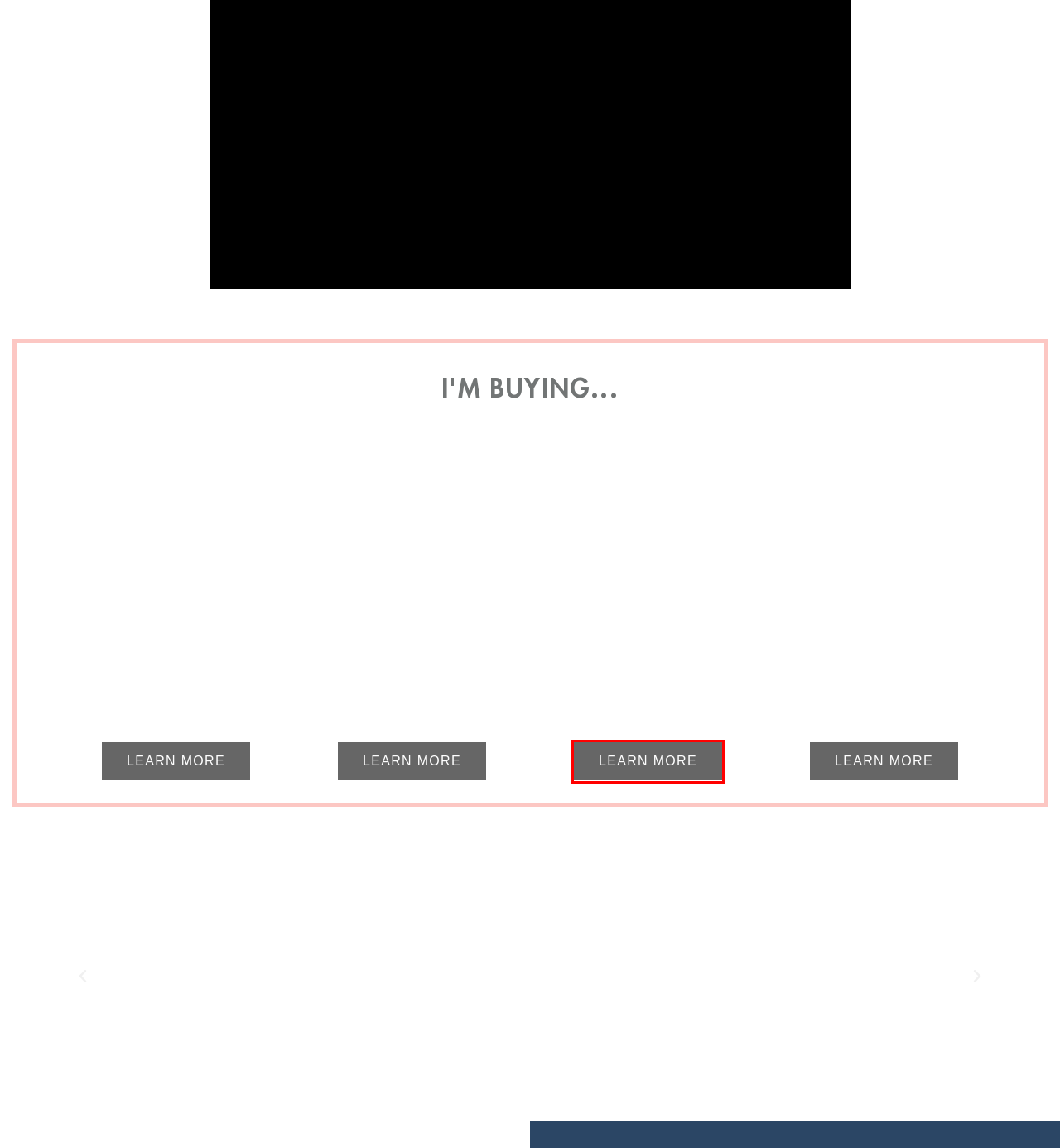With the provided webpage screenshot containing a red bounding box around a UI element, determine which description best matches the new webpage that appears after clicking the selected element. The choices are:
A. Join conversation
B. An Investment Property - Kitty & Miles®
C. My Next Home - Kitty & Miles® Buyers Agent Sydney Australia
D. A SMSF Property - Kitty & Miles®
E. Buyers Agent Randwick - Coogee - Kensington - Who Are We
F. Buyers Agent - Randwick - Coogee - Sydney - Donations
G. My First Home - Kitty & Miles® Buyers Agent Sydney
H. REIA - Home

B